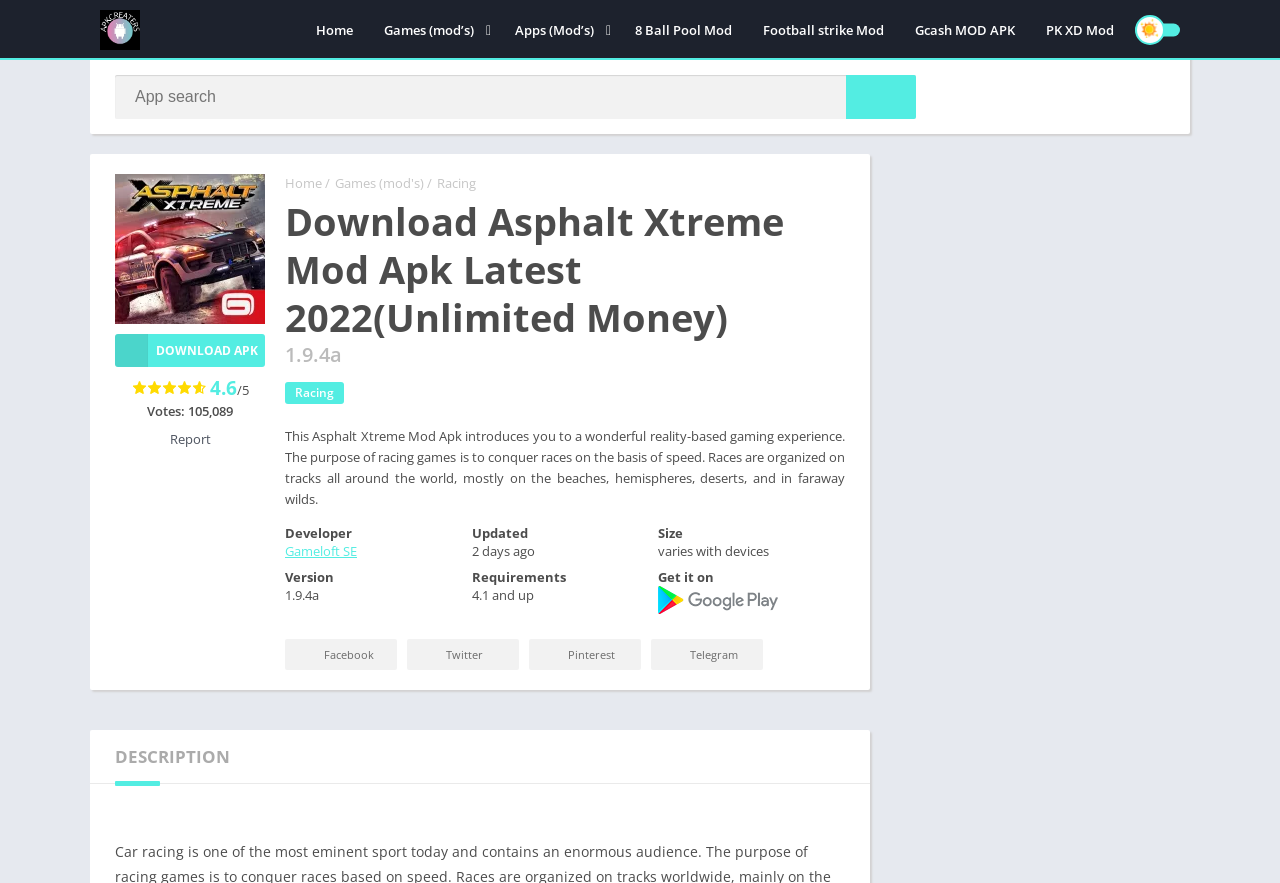Please specify the coordinates of the bounding box for the element that should be clicked to carry out this instruction: "Click HOME PAGE". The coordinates must be four float numbers between 0 and 1, formatted as [left, top, right, bottom].

None